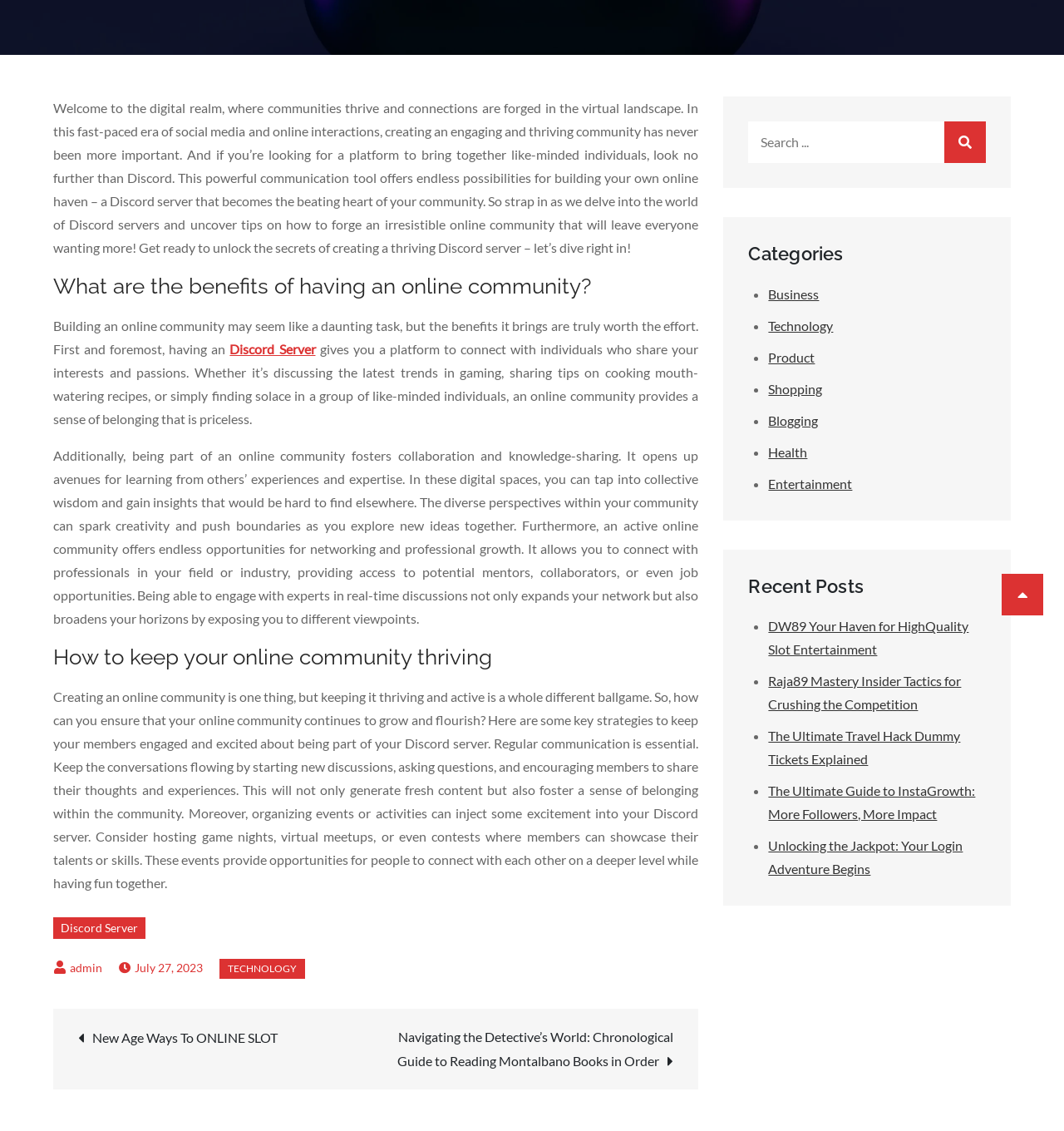Identify the bounding box of the UI element that matches this description: "Business".

[0.722, 0.253, 0.77, 0.267]